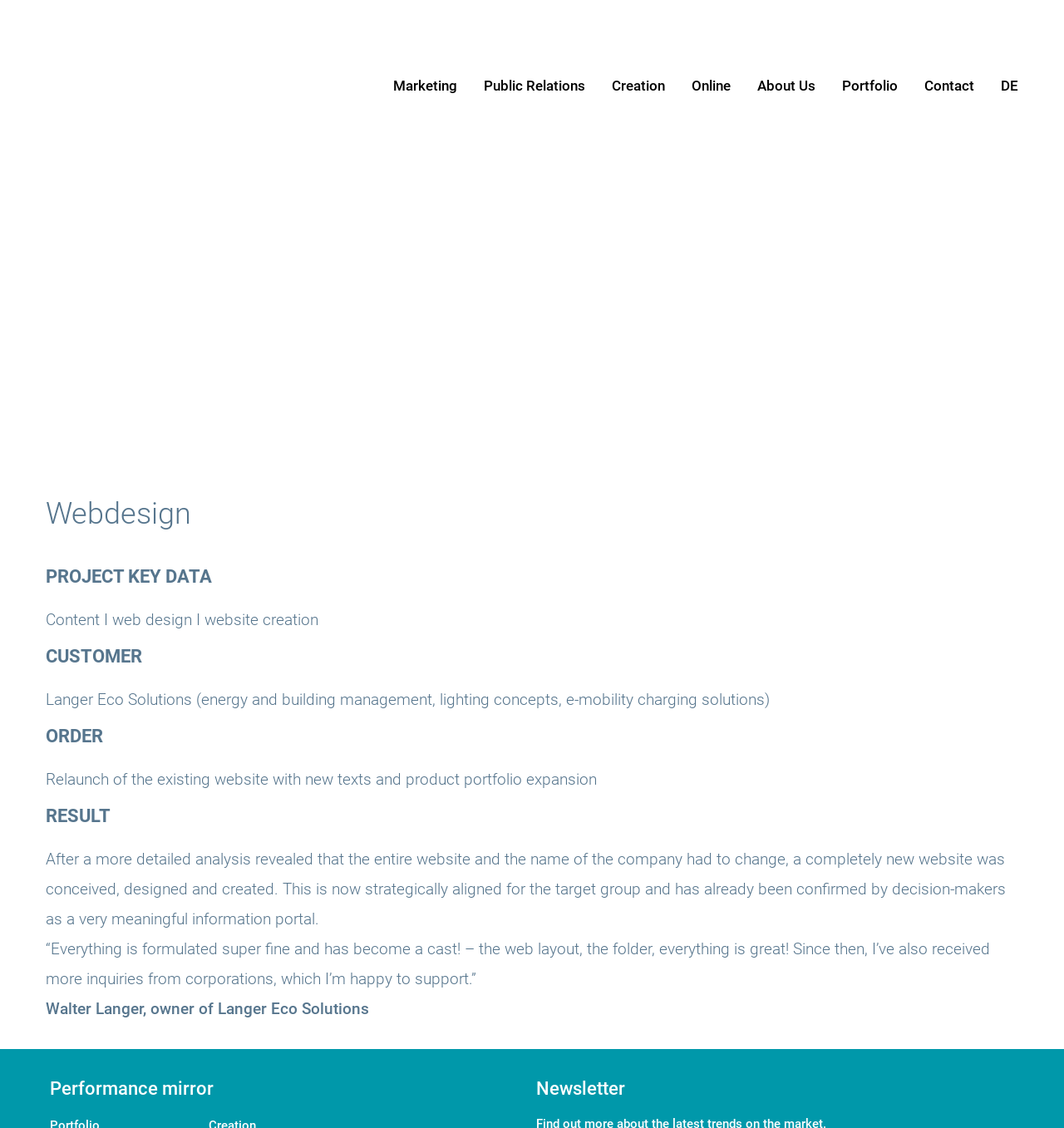How many main sections are there in the project?
Look at the image and answer with only one word or phrase.

4